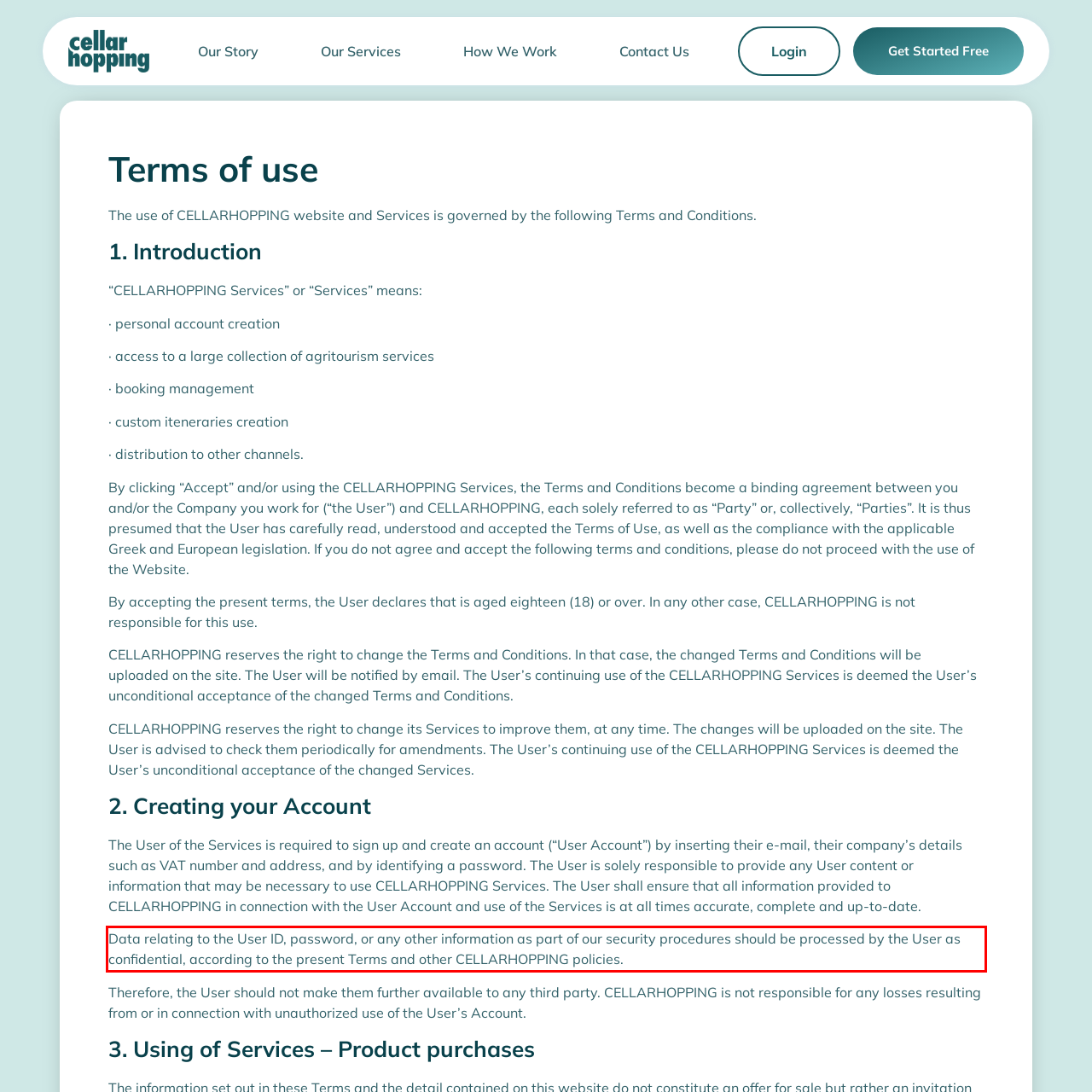You are looking at a screenshot of a webpage with a red rectangle bounding box. Use OCR to identify and extract the text content found inside this red bounding box.

Data relating to the User ID, password, or any other information as part of our security procedures should be processed by the User as confidential, according to the present Terms and other CELLARHOPPING policies.